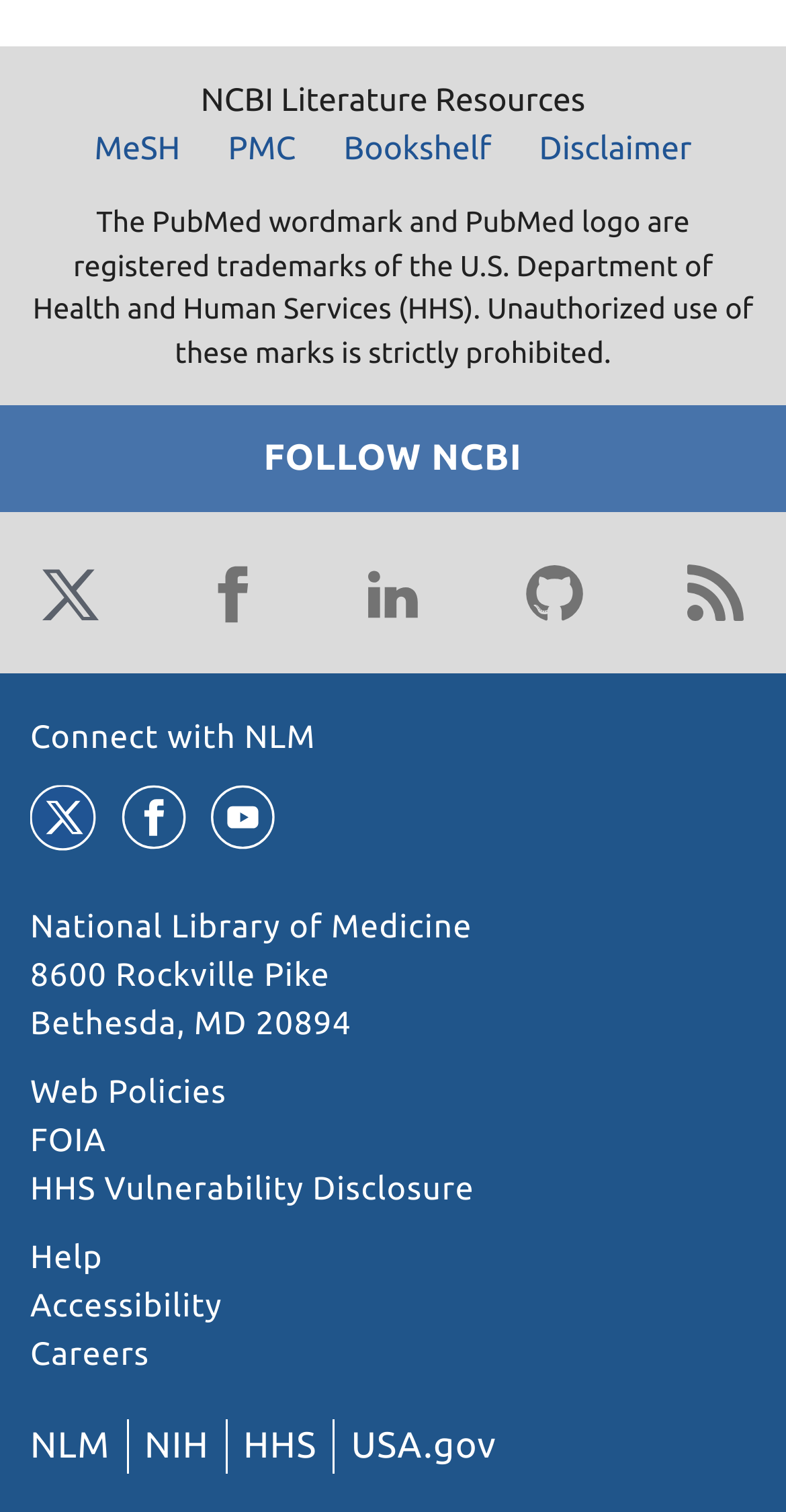Identify the bounding box coordinates of the clickable region to carry out the given instruction: "Visit MeSH".

[0.094, 0.082, 0.255, 0.114]